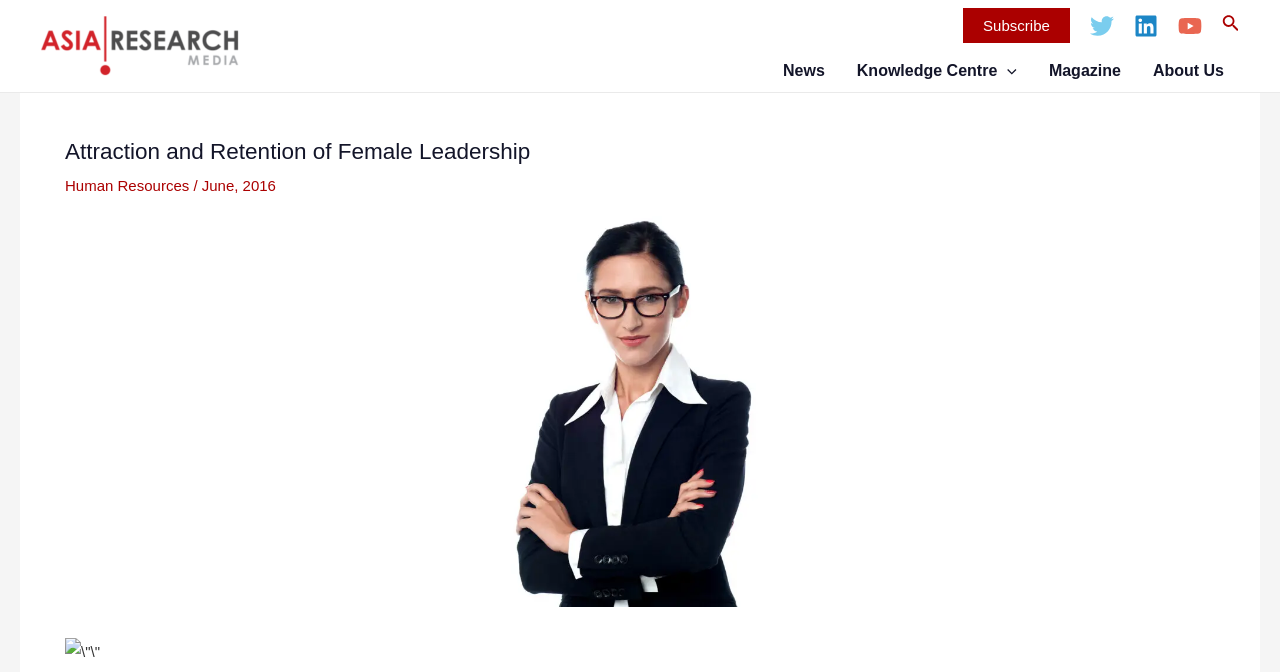Show me the bounding box coordinates of the clickable region to achieve the task as per the instruction: "Visit the News page".

[0.599, 0.084, 0.657, 0.128]